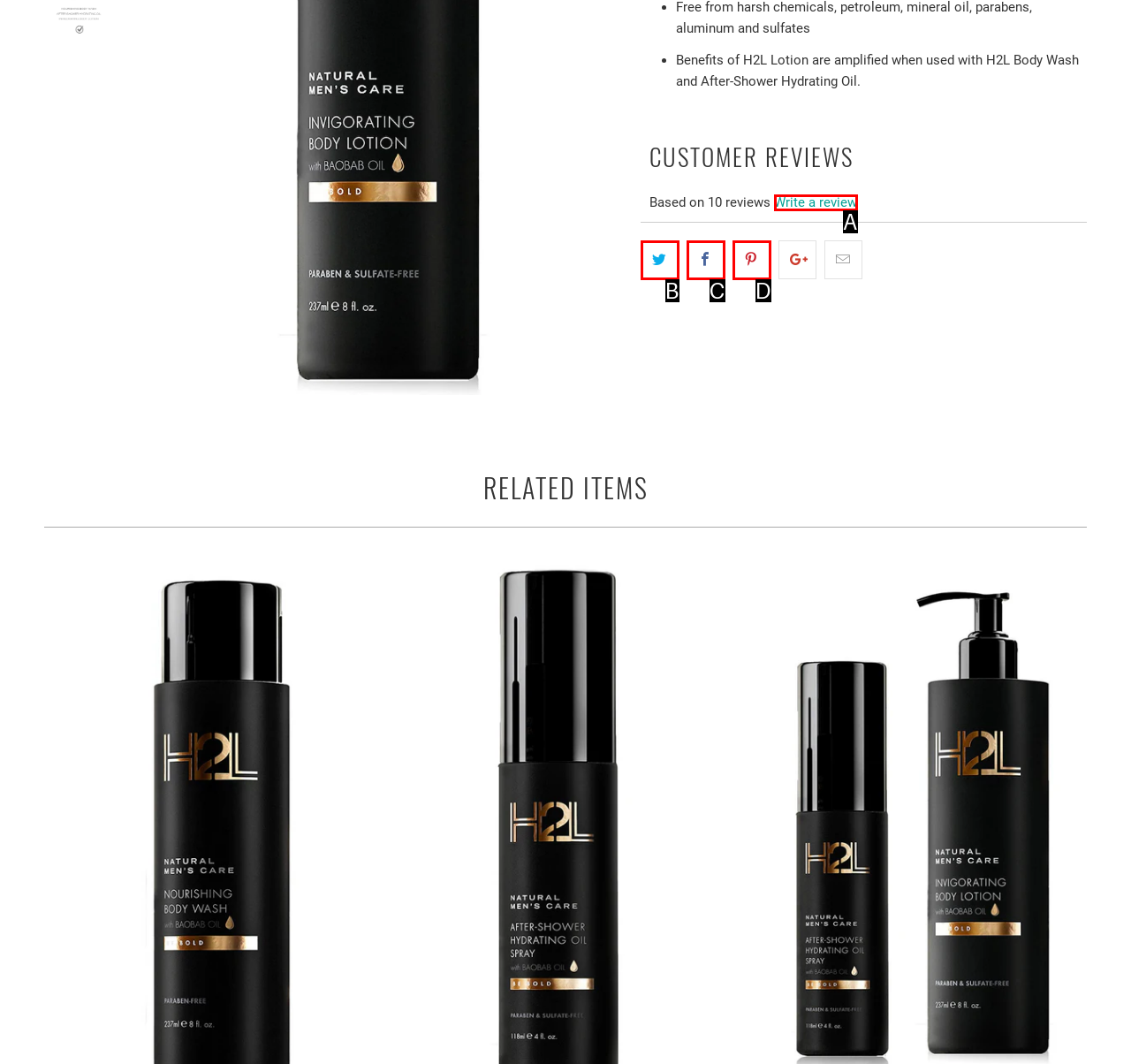From the provided options, which letter corresponds to the element described as: title="Share this on Pinterest"
Answer with the letter only.

D